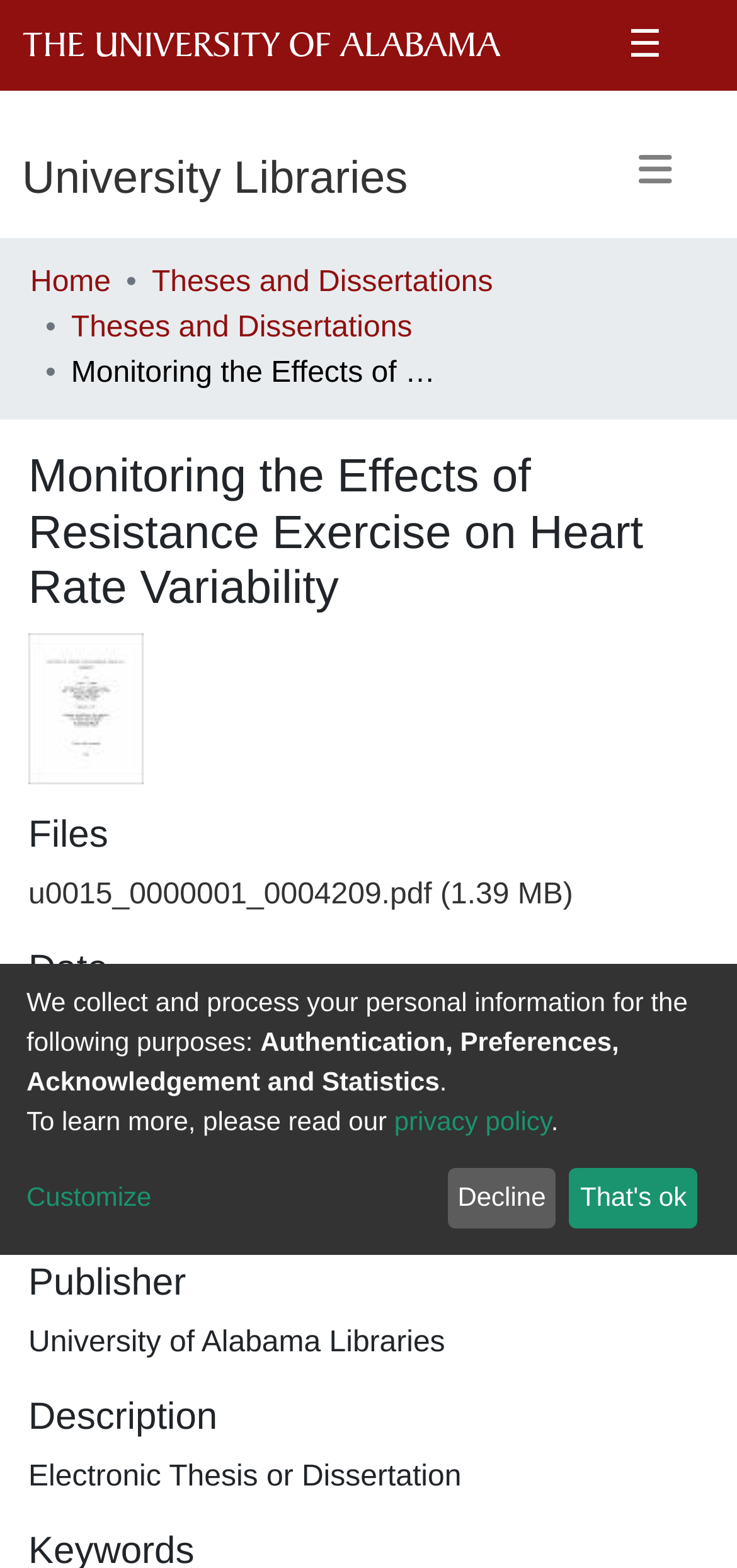Find the bounding box of the web element that fits this description: "Holmes, Clifton John Nicolas".

[0.038, 0.732, 0.563, 0.752]